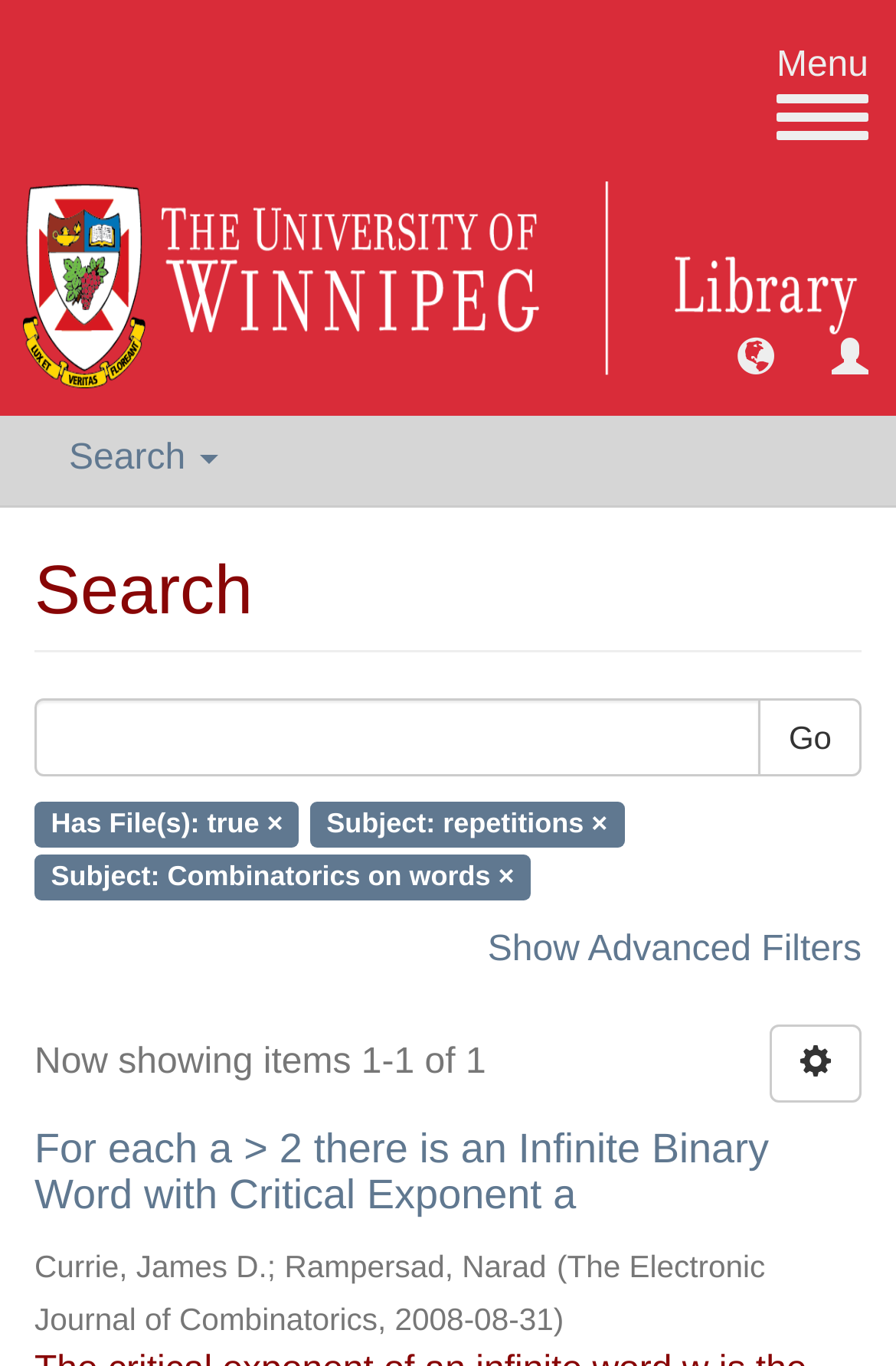Look at the image and write a detailed answer to the question: 
What is the name of the journal of the first search result?

I found the name of the journal of the first search result by looking at the static text element with the name 'The Electronic Journal of Combinatorics'.